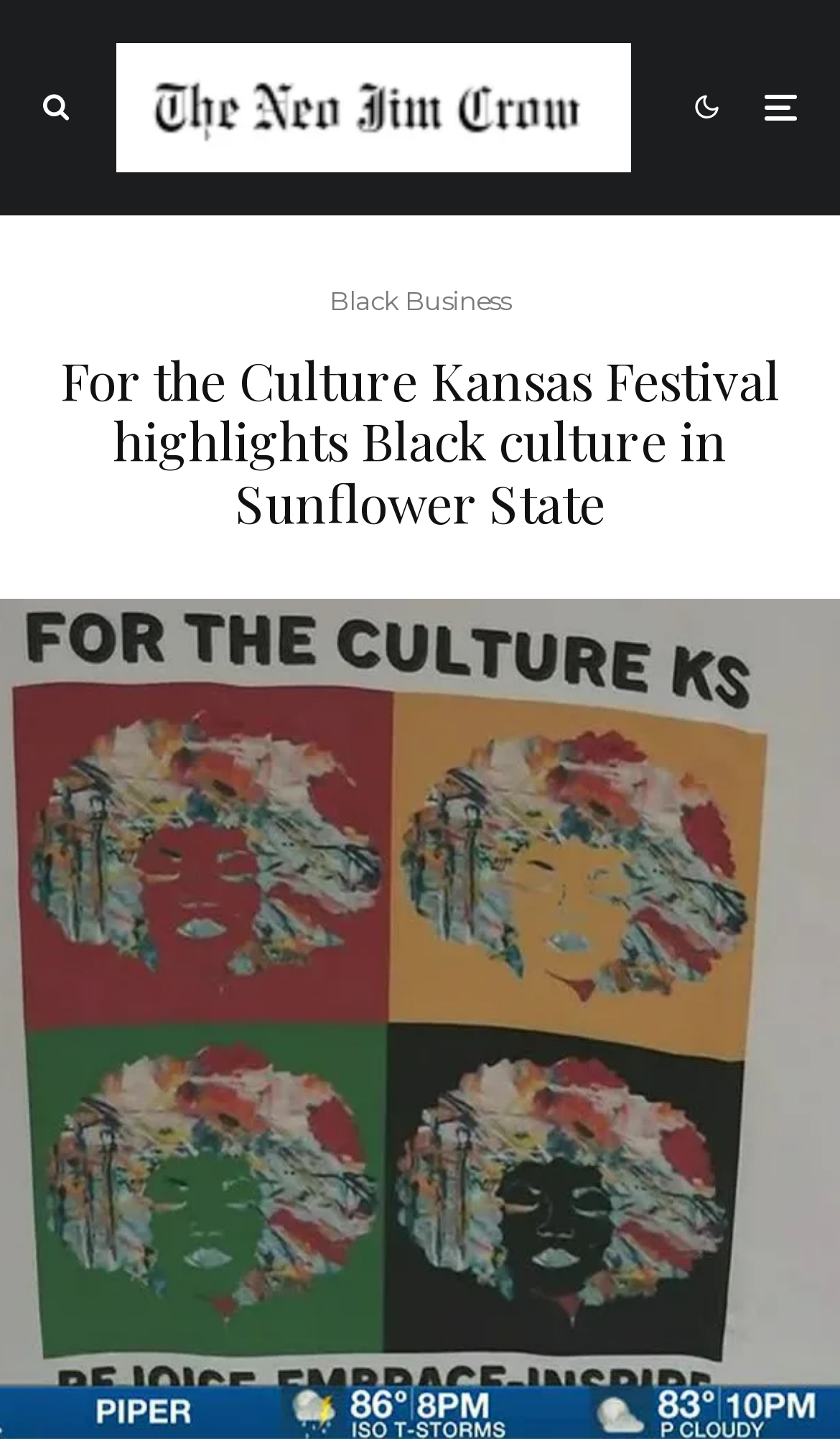What is the name of the festival? Based on the image, give a response in one word or a short phrase.

For the Culture Kansas Festival